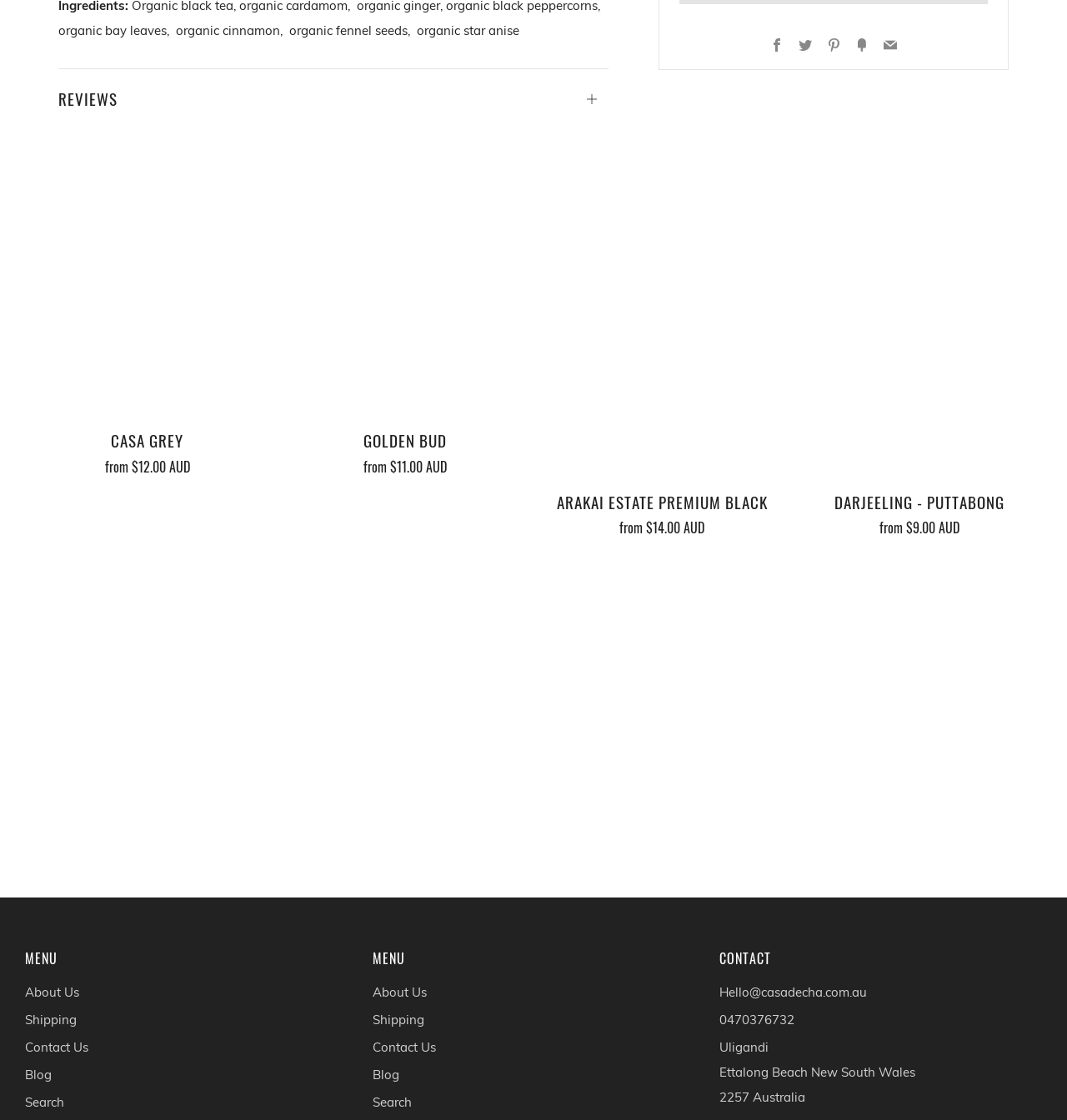Observe the image and answer the following question in detail: What is the social media platform at the top right?

The top right section of the webpage contains social media links, and the first link is Facebook, which is indicated by the text 'Facebook' and its corresponding bounding box coordinates.